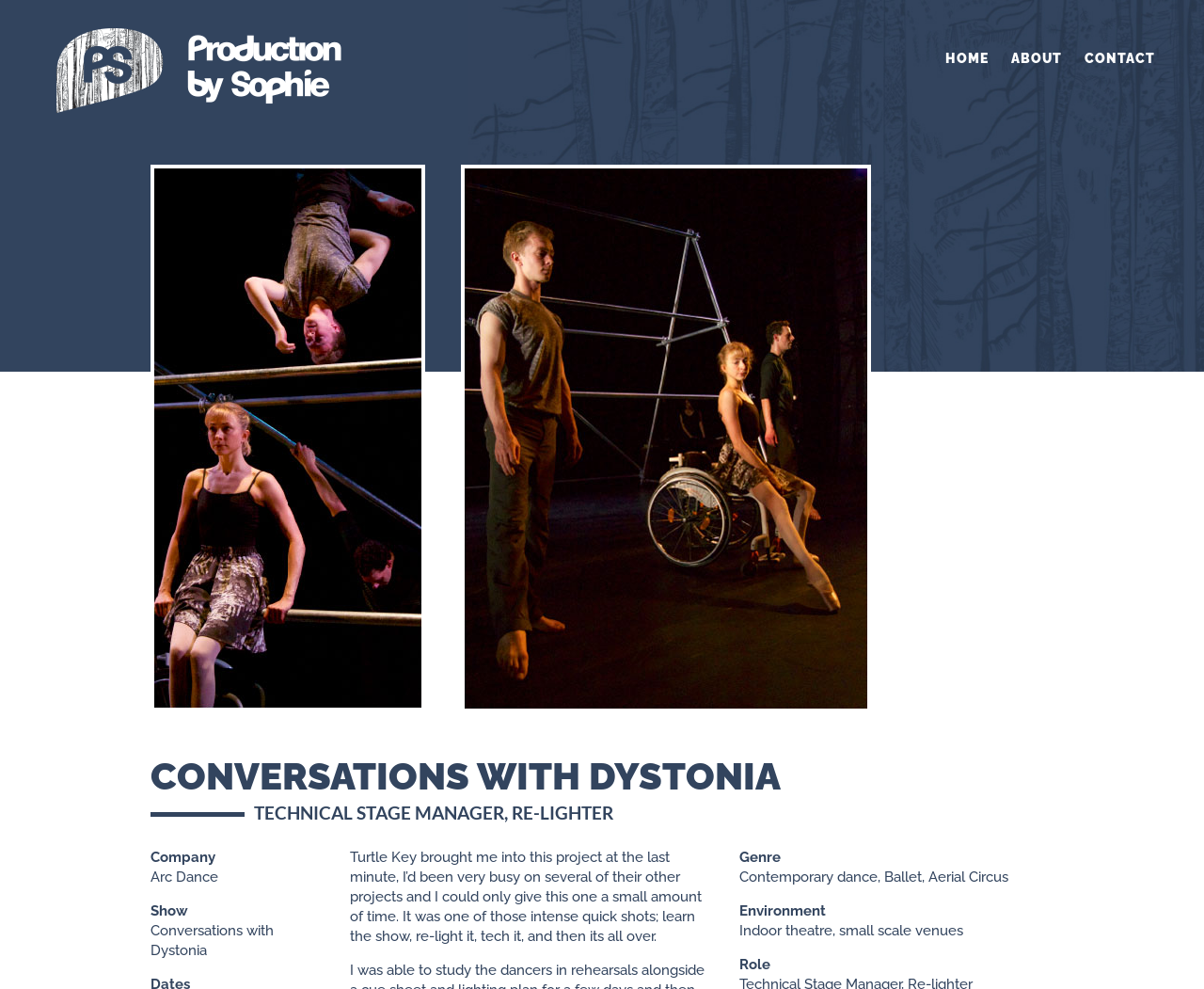Respond with a single word or phrase to the following question:
How many images are there on the webpage?

3